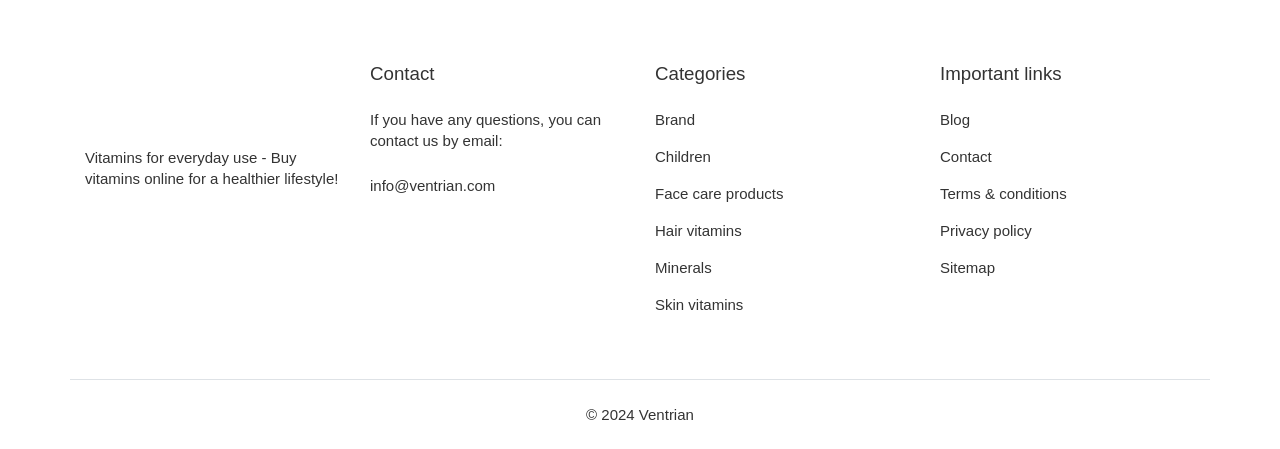Specify the bounding box coordinates of the area that needs to be clicked to achieve the following instruction: "Get more information about Cisco".

None